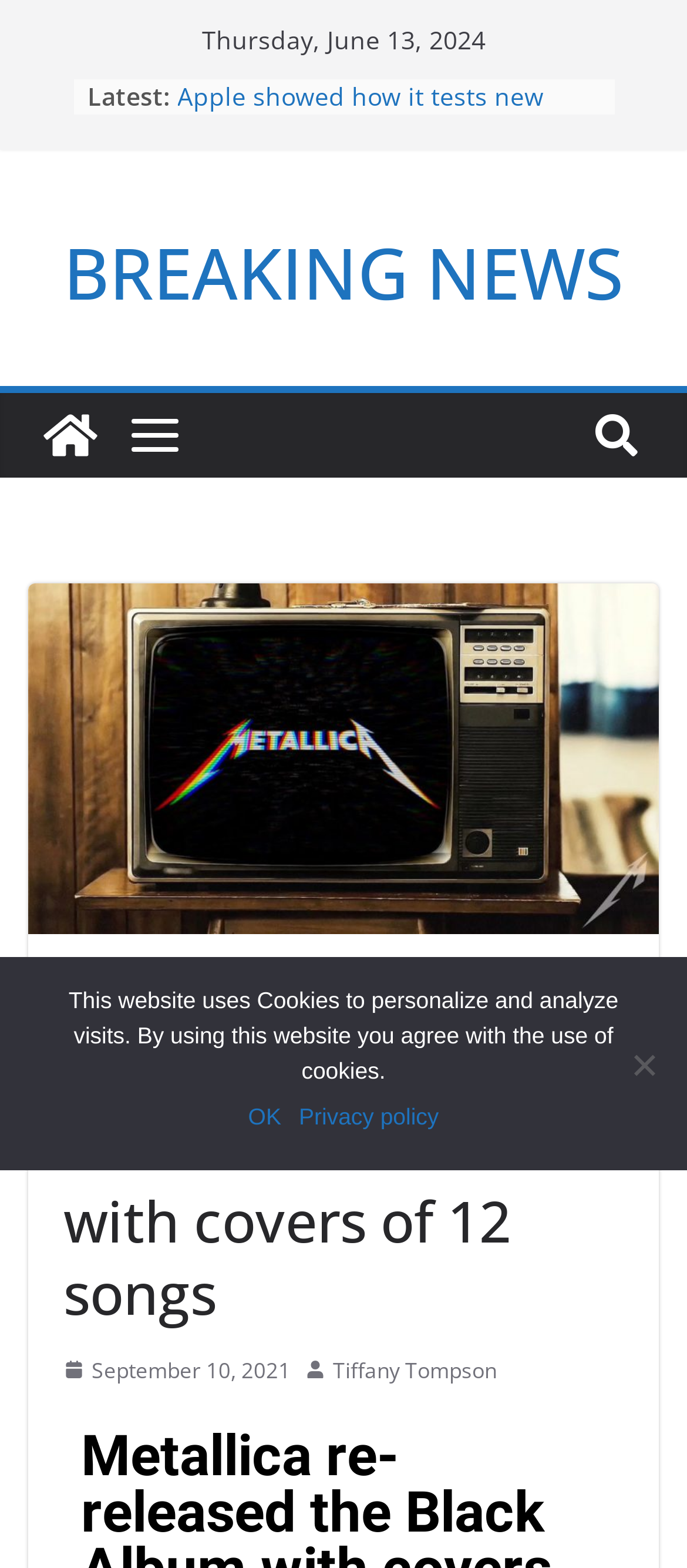What is the category of the news article about Netflix?
Answer the question with just one word or phrase using the image.

ENTERTAINMENT